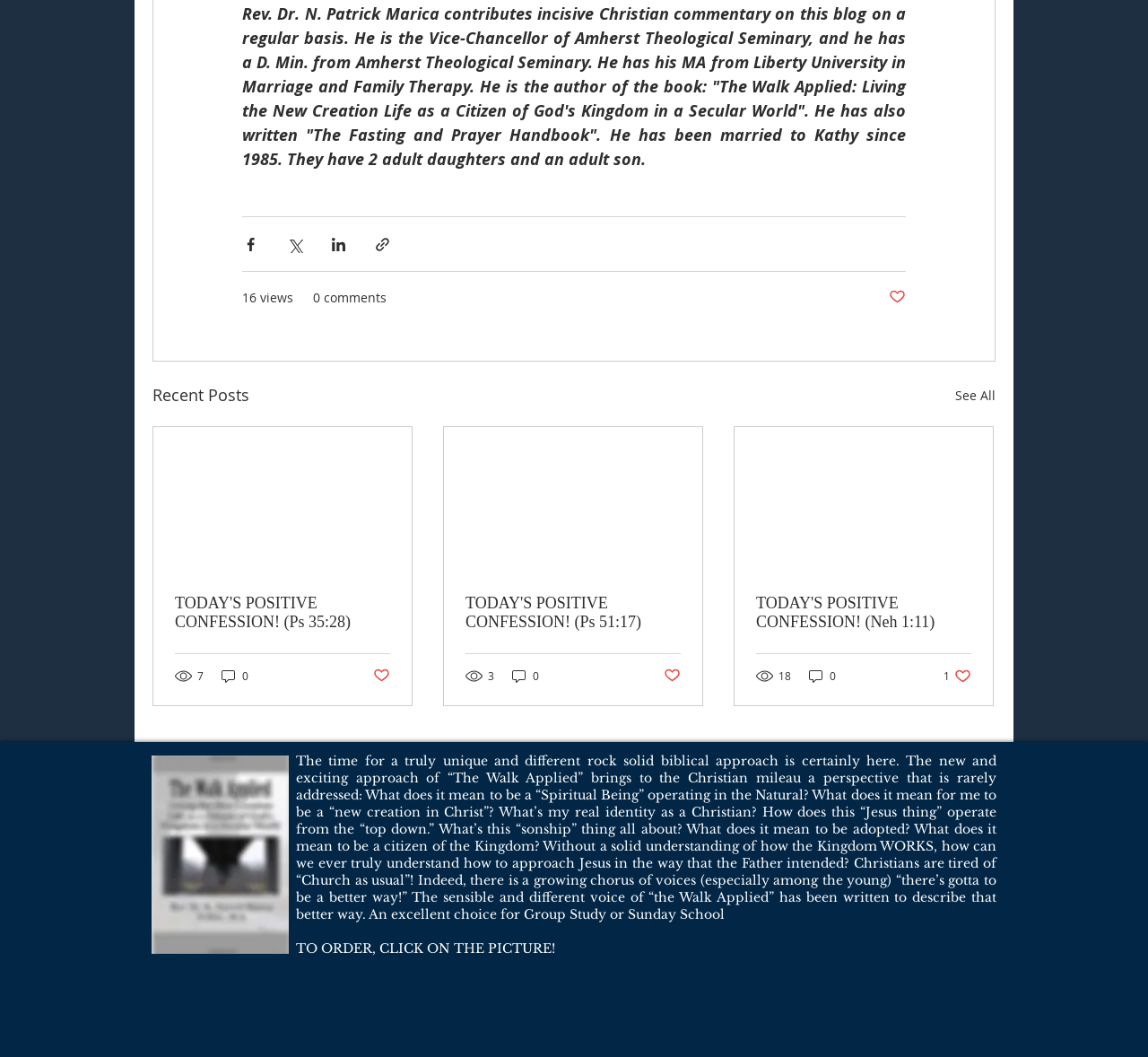Please specify the bounding box coordinates of the area that should be clicked to accomplish the following instruction: "Order the book 'The Walk Applied'". The coordinates should consist of four float numbers between 0 and 1, i.e., [left, top, right, bottom].

[0.258, 0.89, 0.484, 0.905]